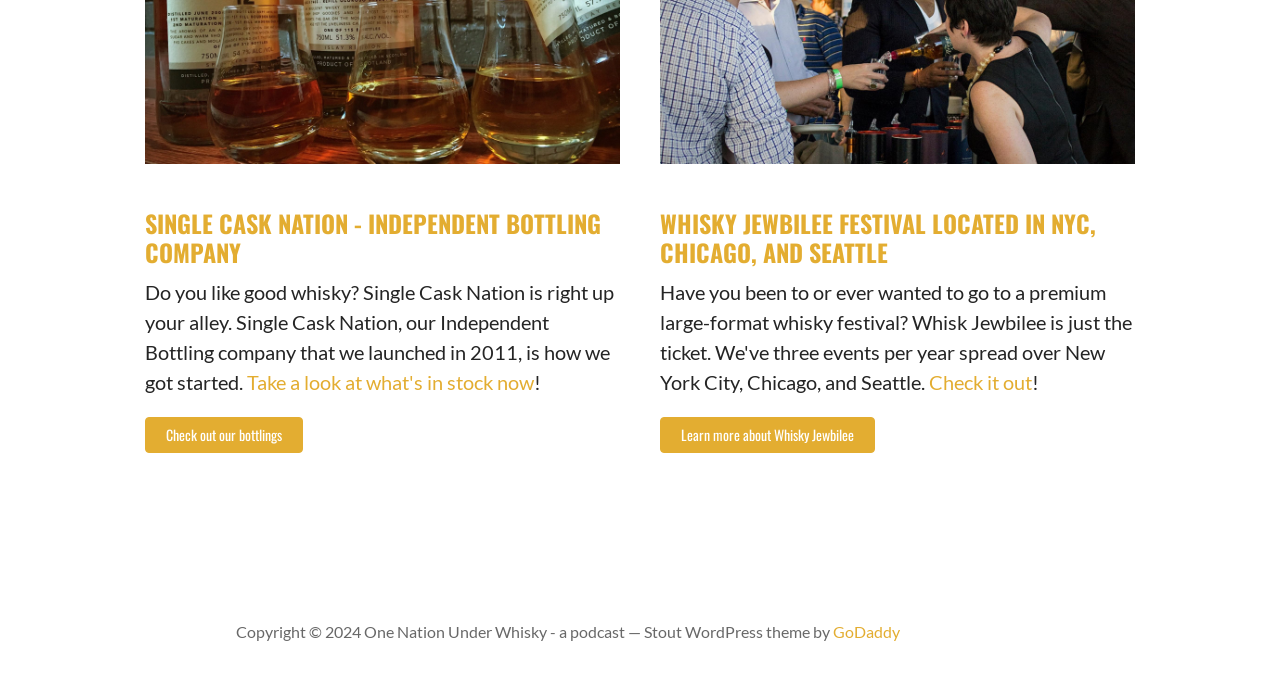Give the bounding box coordinates for this UI element: "GoDaddy". The coordinates should be four float numbers between 0 and 1, arranged as [left, top, right, bottom].

[0.651, 0.913, 0.703, 0.941]